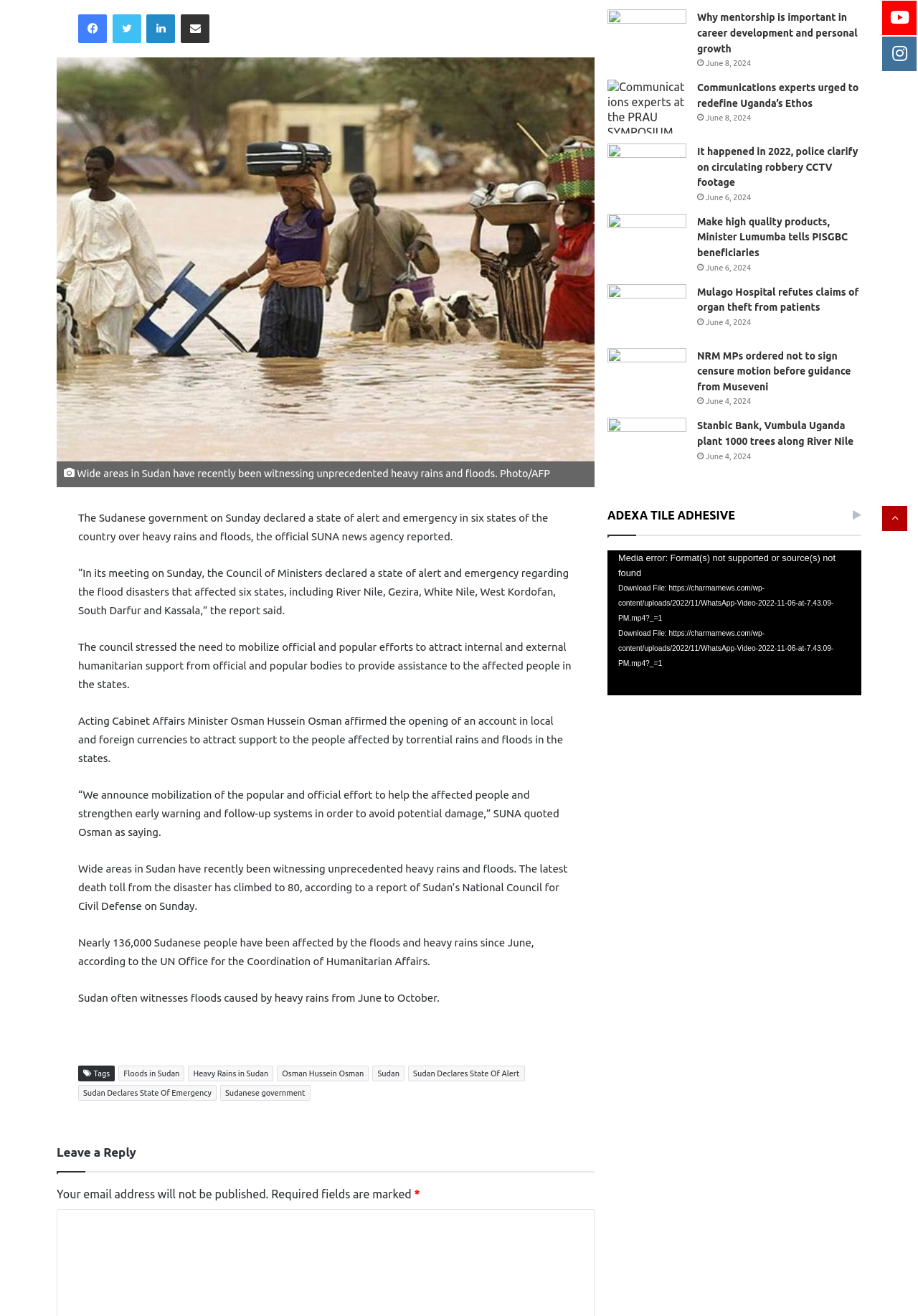Please determine the bounding box coordinates for the UI element described as: "Sudan Declares State Of Emergency".

[0.085, 0.824, 0.236, 0.836]